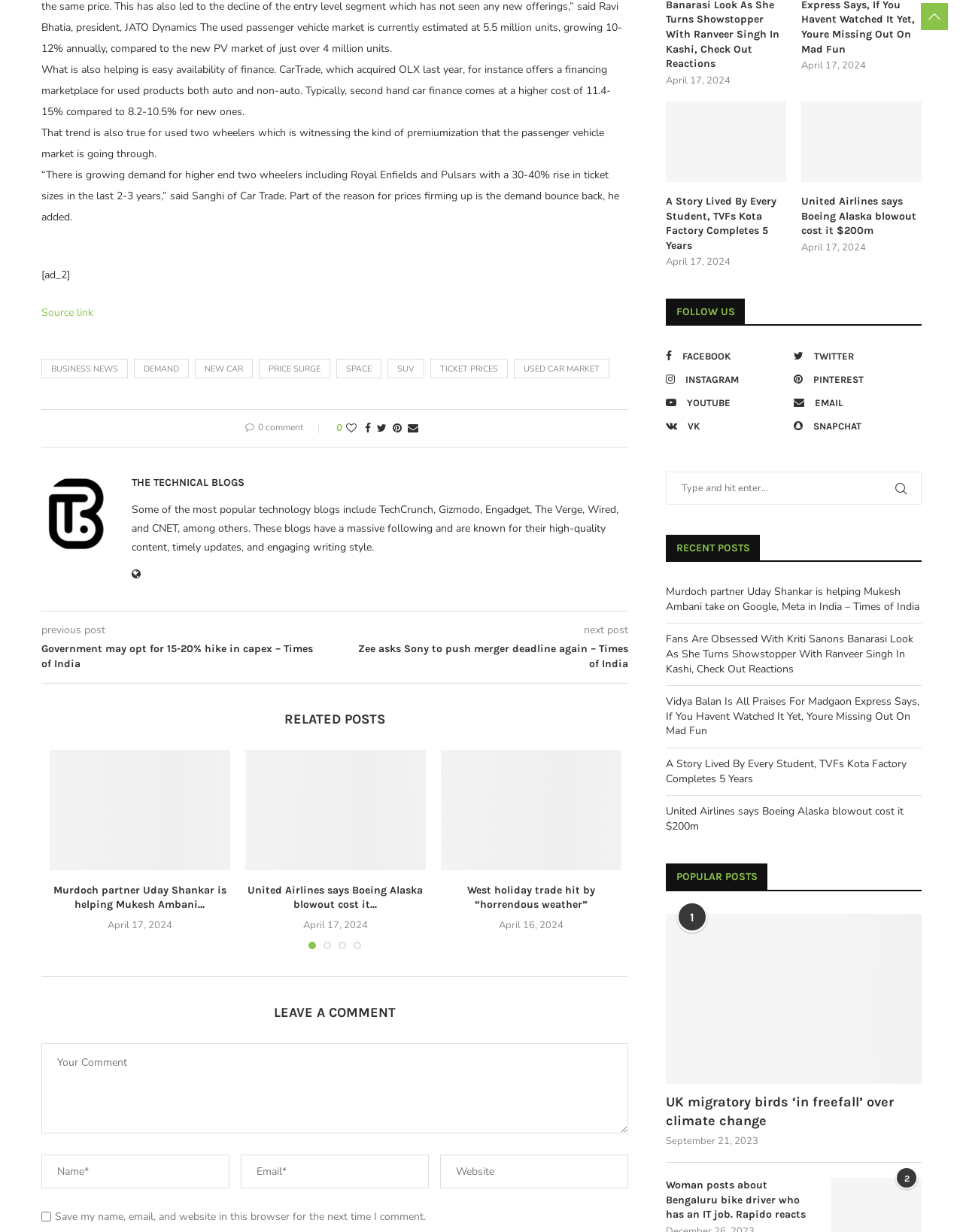Please give the bounding box coordinates of the area that should be clicked to fulfill the following instruction: "Check the 'RELATED POSTS' section". The coordinates should be in the format of four float numbers from 0 to 1, i.e., [left, top, right, bottom].

[0.287, 0.577, 0.408, 0.59]